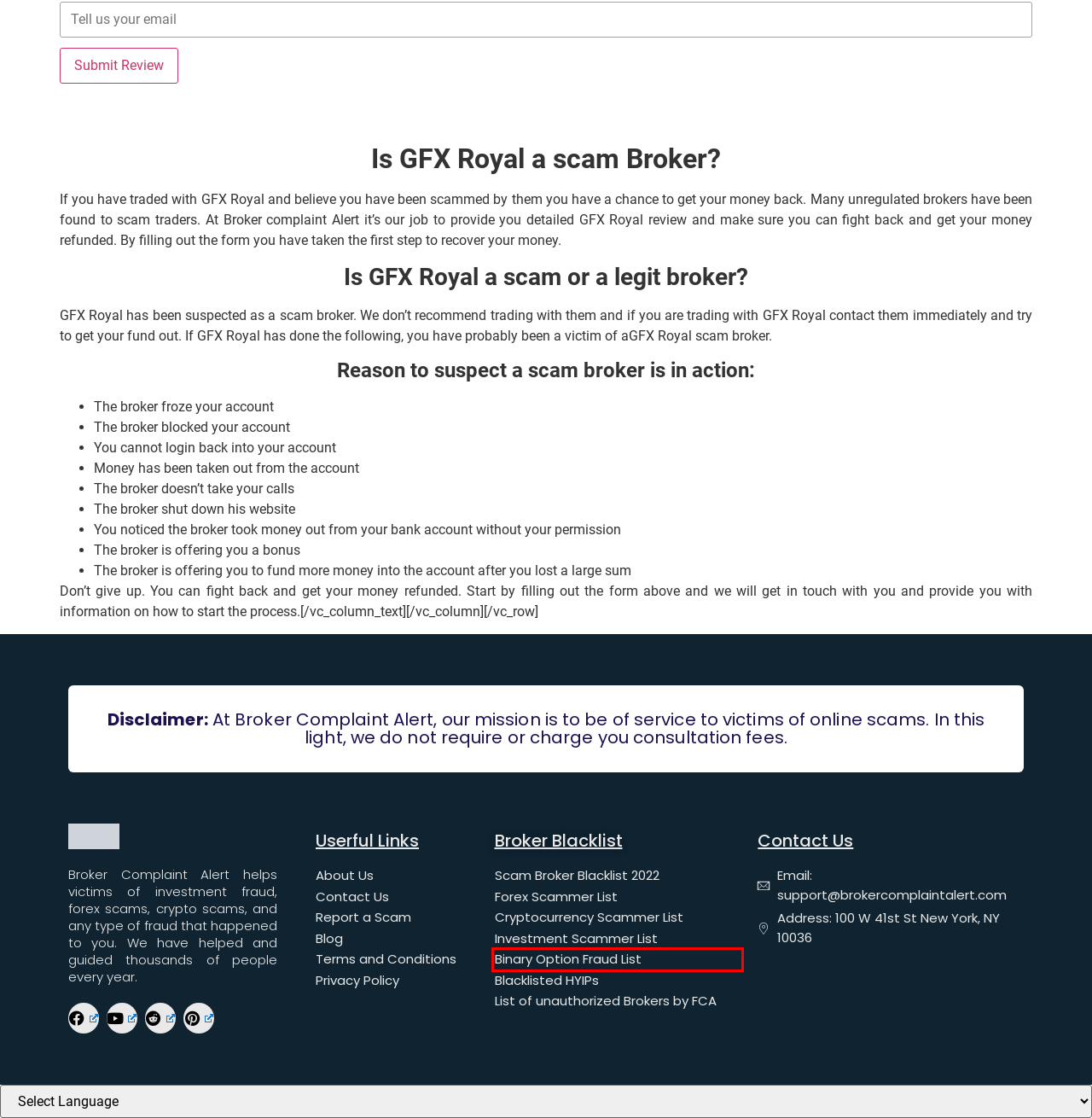You are looking at a webpage screenshot with a red bounding box around an element. Pick the description that best matches the new webpage after interacting with the element in the red bounding box. The possible descriptions are:
A. List of Unauthorized Scam Brokers by FCA - Broker Complaint Alert
B. Terms and Conditions
C. Investment Scammer List - Broker Complaint Alert
D. About Us - Broker Complaint Alert
E. Binary Options Fraud List - Broker Complaint Alert
F. Scam Broker Blacklist 2023 - Broker Complaint Alert
G. Forex Scammer List In 2023 - Broker Complaint Alert
H. Cryptocurrency Scammer List - Broker Complaint Alert

E